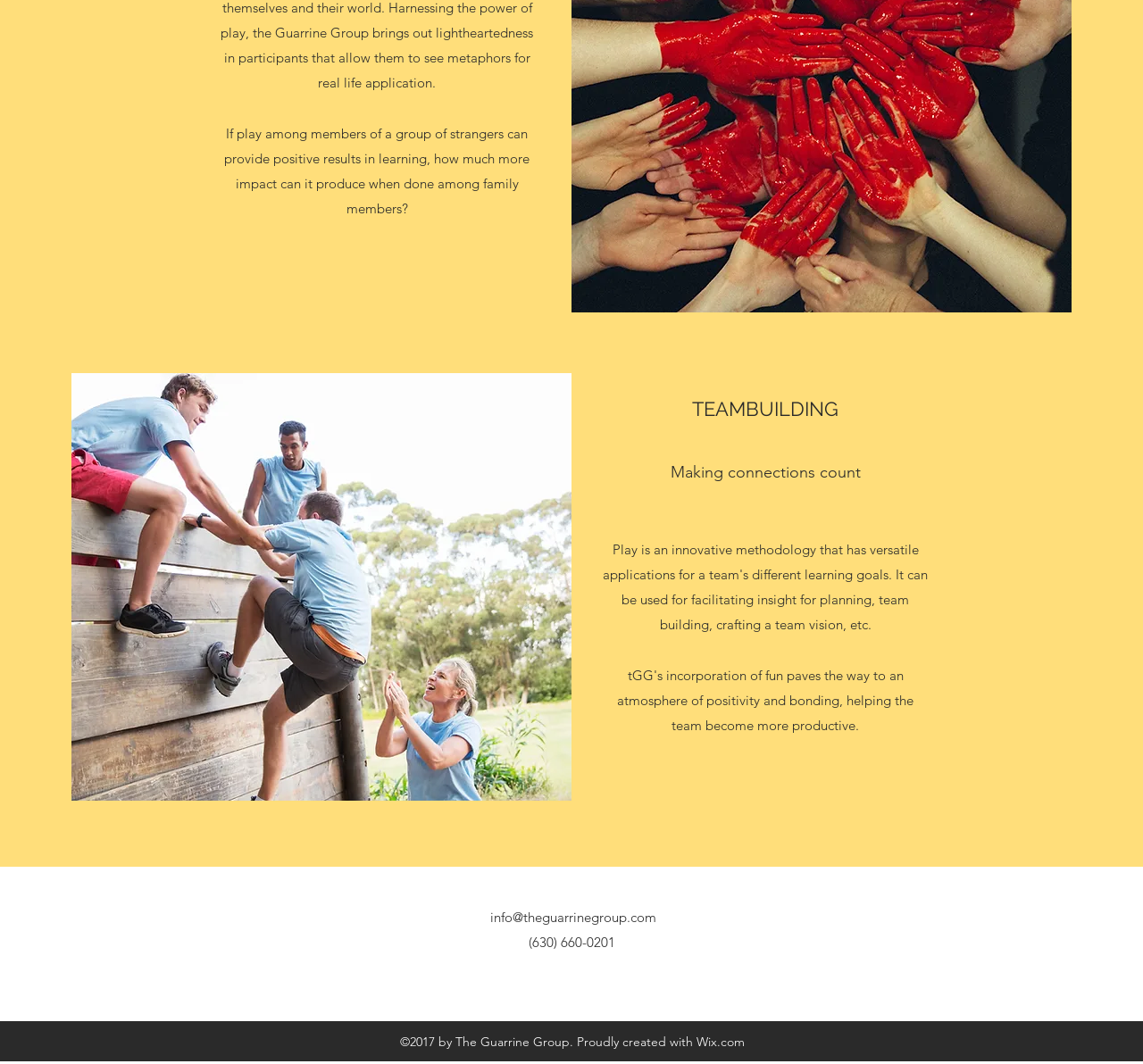Provide a one-word or short-phrase answer to the question:
What is the company name mentioned?

The Guarrine Group